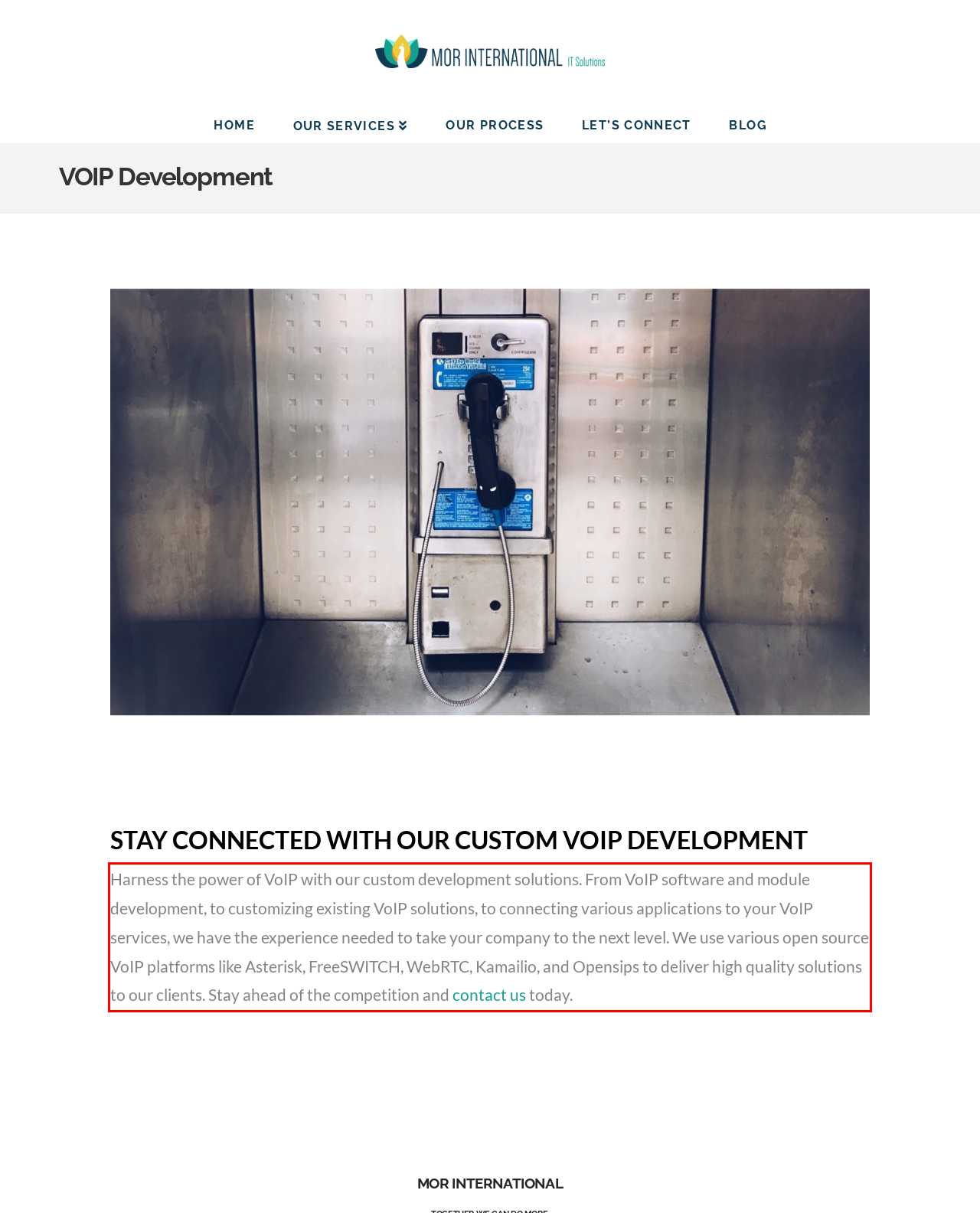Given a webpage screenshot with a red bounding box, perform OCR to read and deliver the text enclosed by the red bounding box.

Harness the power of VoIP with our custom development solutions. From VoIP software and module development, to customizing existing VoIP solutions, to connecting various applications to your VoIP services, we have the experience needed to take your company to the next level. We use various open source VoIP platforms like Asterisk, FreeSWITCH, WebRTC, Kamailio, and Opensips to deliver high quality solutions to our clients. Stay ahead of the competition and contact us today.